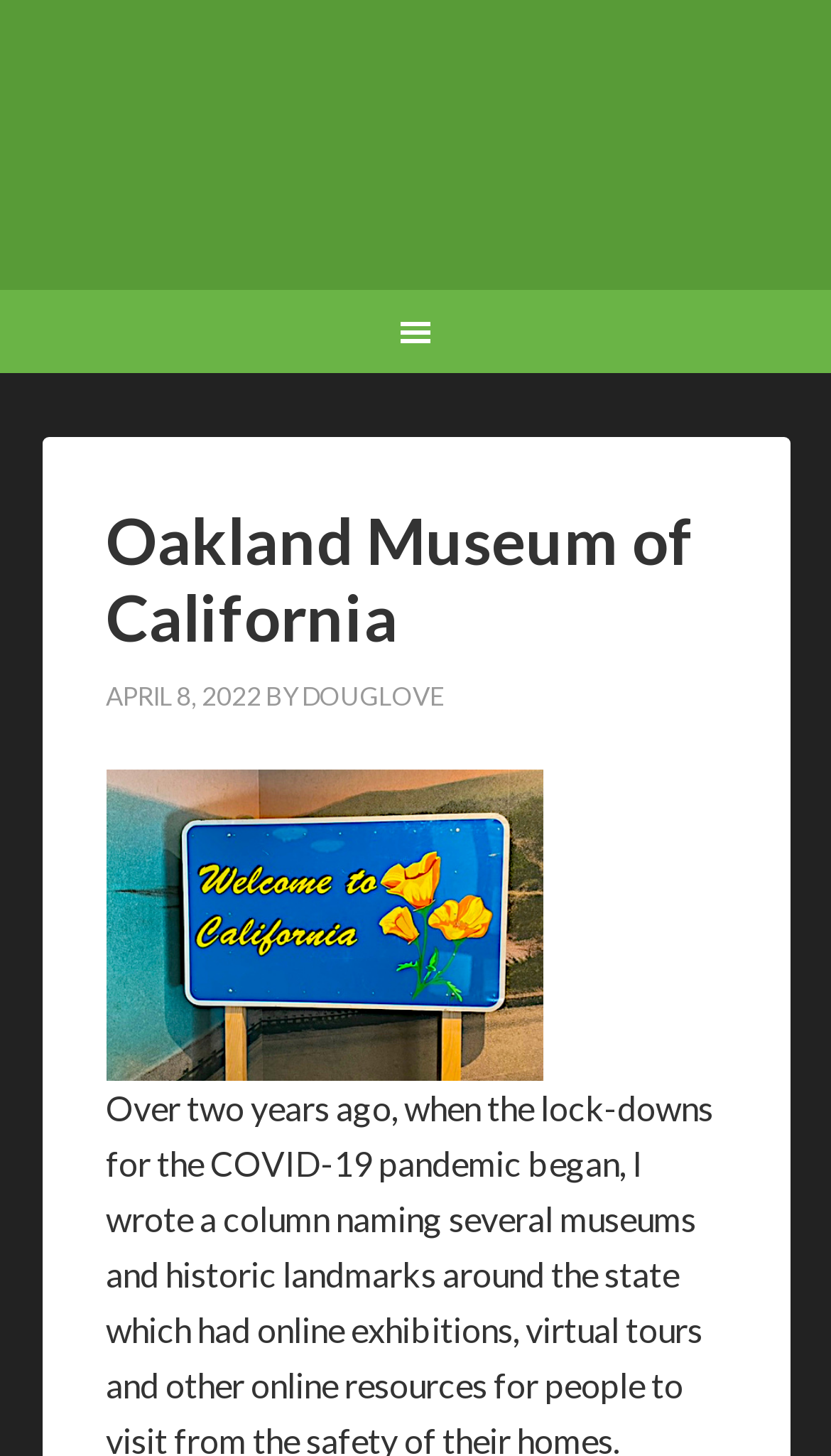Please predict the bounding box coordinates (top-left x, top-left y, bottom-right x, bottom-right y) for the UI element in the screenshot that fits the description: douglove

[0.363, 0.467, 0.535, 0.489]